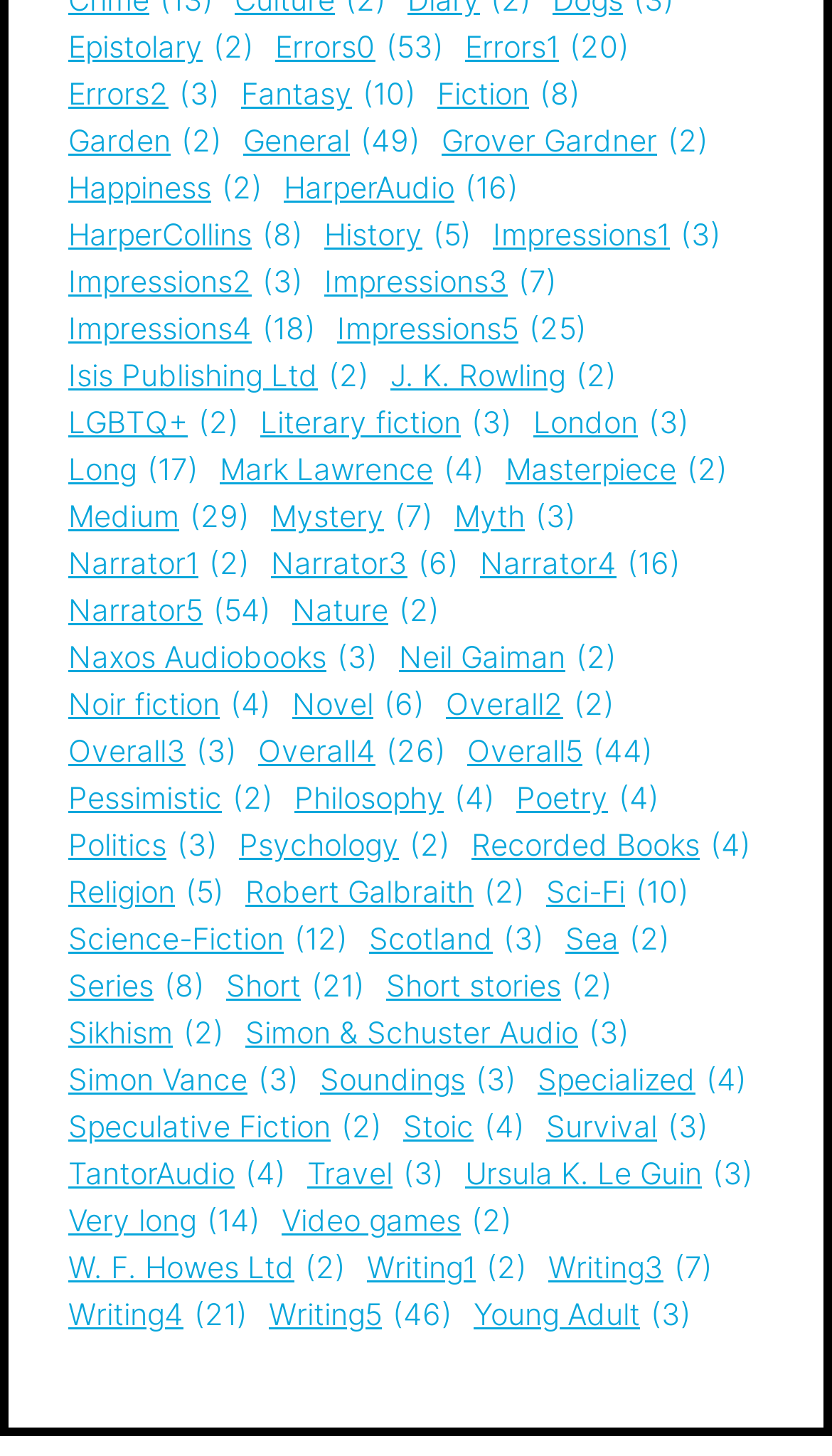Provide the bounding box coordinates of the HTML element this sentence describes: "Very long (14)".

[0.082, 0.824, 0.313, 0.852]